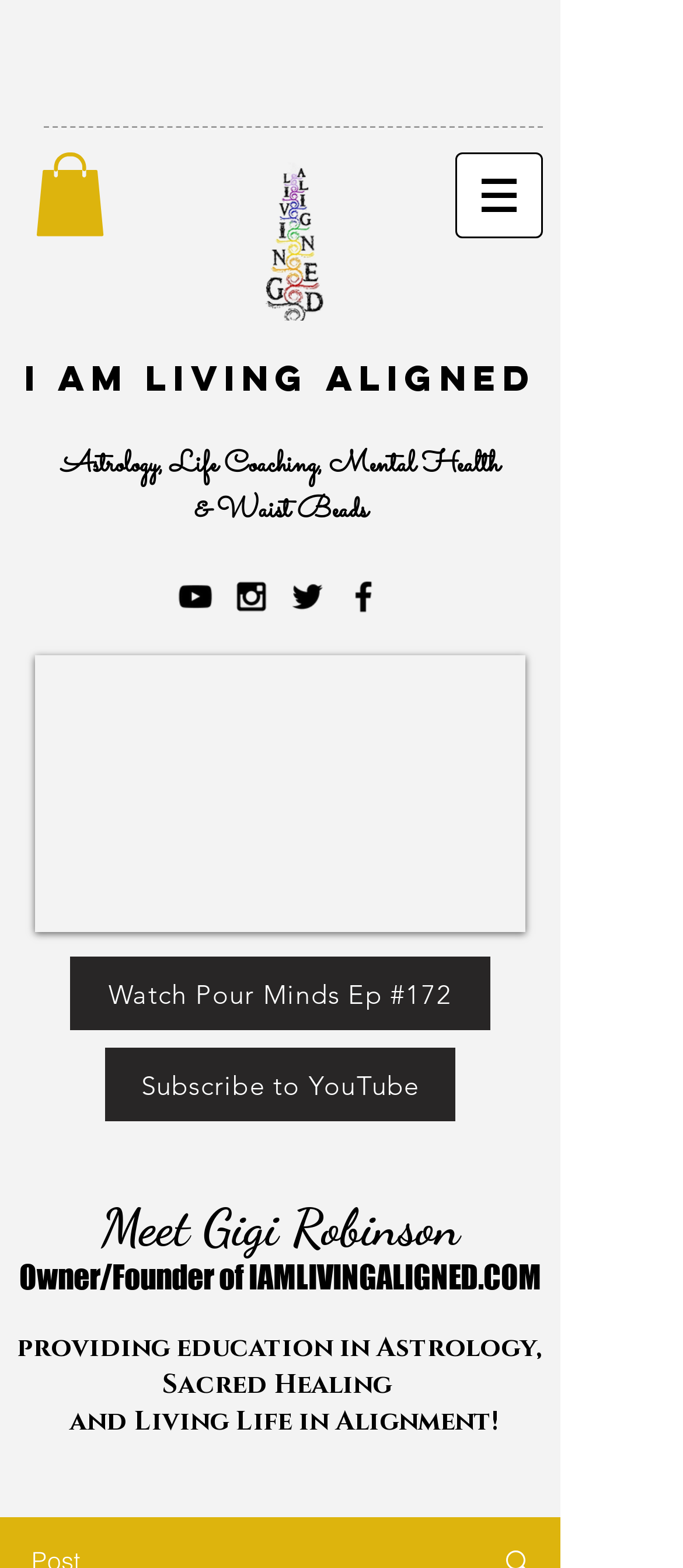Create an elaborate caption that covers all aspects of the webpage.

This webpage appears to be a personal blog or website, with a focus on astrology, life coaching, mental health, and waist beads. At the top left, there is a link with an image, and next to it, a generic element with the text "I AM Living Aligned". On the top right, there is a navigation menu labeled "Site" with a button and an image.

Below the top section, there are two headings. The first heading is "I AM Living Aligned" with a link, and the second heading is "Astrology, Life Coaching, Mental Health & Waist Beads". 

In the middle of the page, there is a social bar with four links, each with an image, representing YouTube, Instagram, Twitter, and Facebook. 

Further down, there are two links, one labeled "Watch Pour Minds Ep #172" and another labeled "Subscribe to YouTube". 

At the bottom of the page, there is a heading that introduces Gigi Robinson, the owner and founder of IAMLIVINGALIGNED.COM, providing education in astrology, sacred healing, and living life in alignment. The text is divided into two parts, with the first part describing the services provided and the second part completing the sentence.